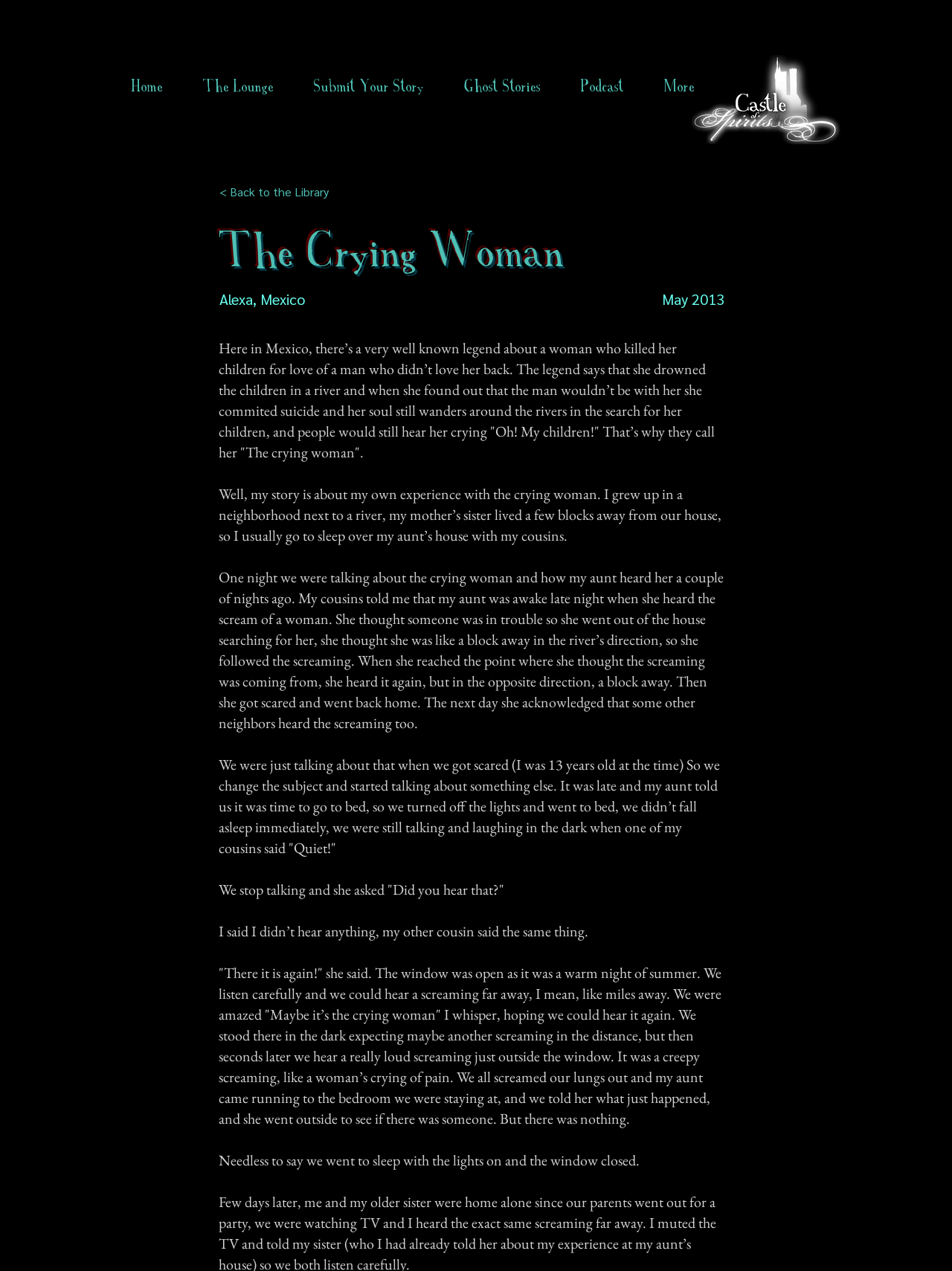Respond to the question below with a single word or phrase:
What did the author and cousins do after hearing the screaming?

Went to sleep with lights on